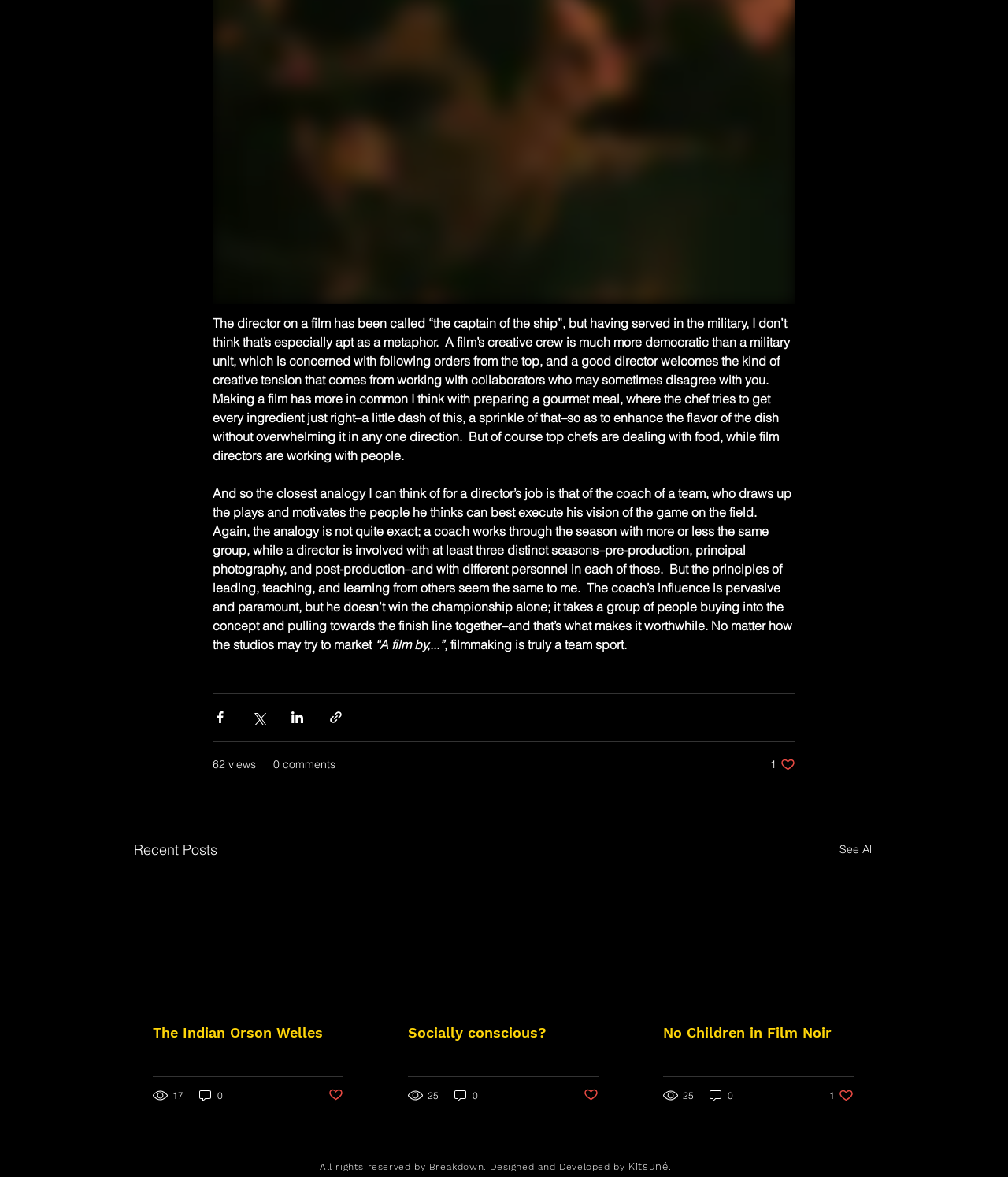Pinpoint the bounding box coordinates for the area that should be clicked to perform the following instruction: "Read the article 'The Indian Orson Welles'".

[0.152, 0.87, 0.341, 0.884]